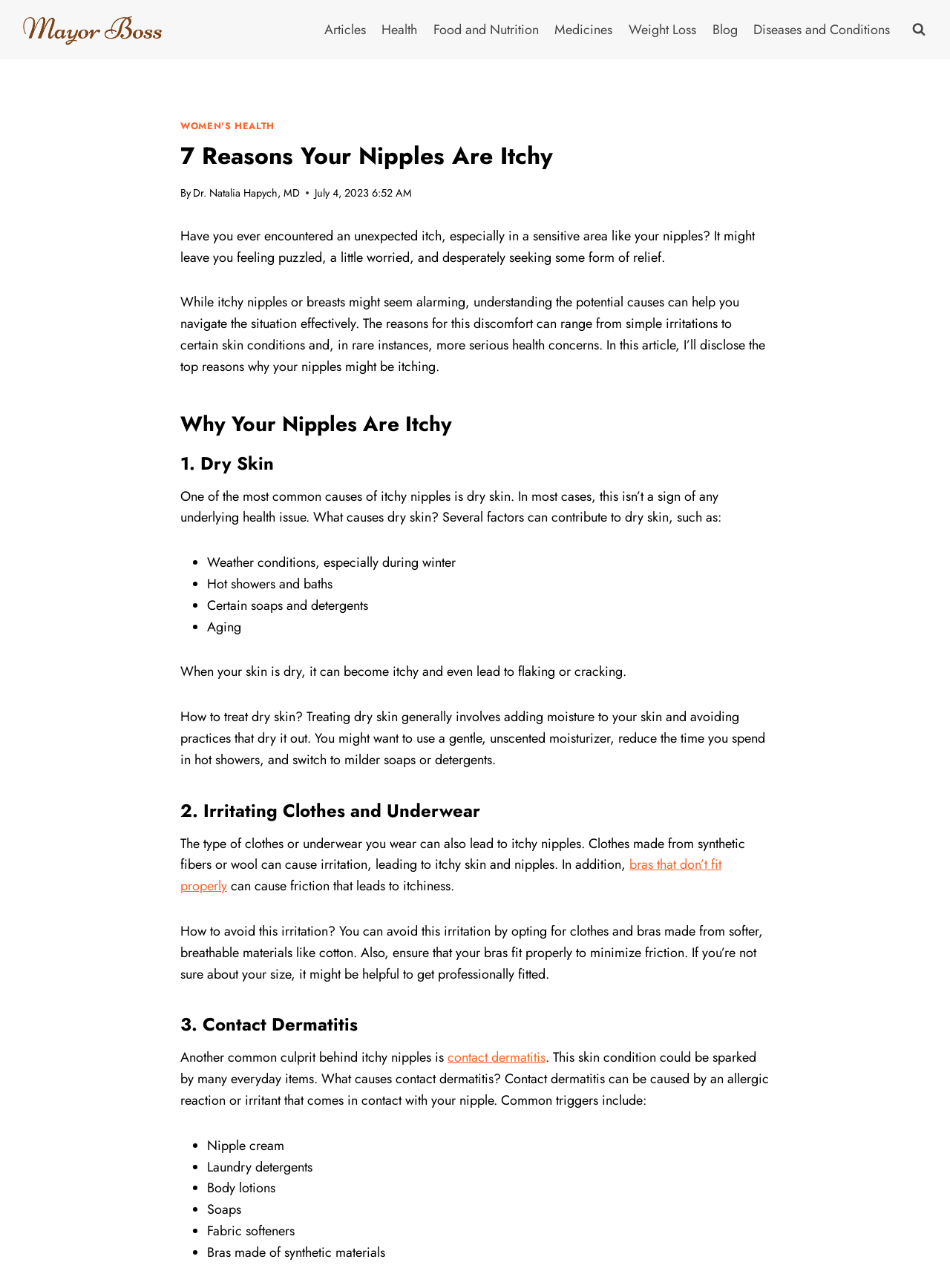Provide the bounding box coordinates for the specified HTML element described in this description: "Dr. Natalia Hapych, MD". The coordinates should be four float numbers ranging from 0 to 1, in the format [left, top, right, bottom].

[0.203, 0.144, 0.316, 0.155]